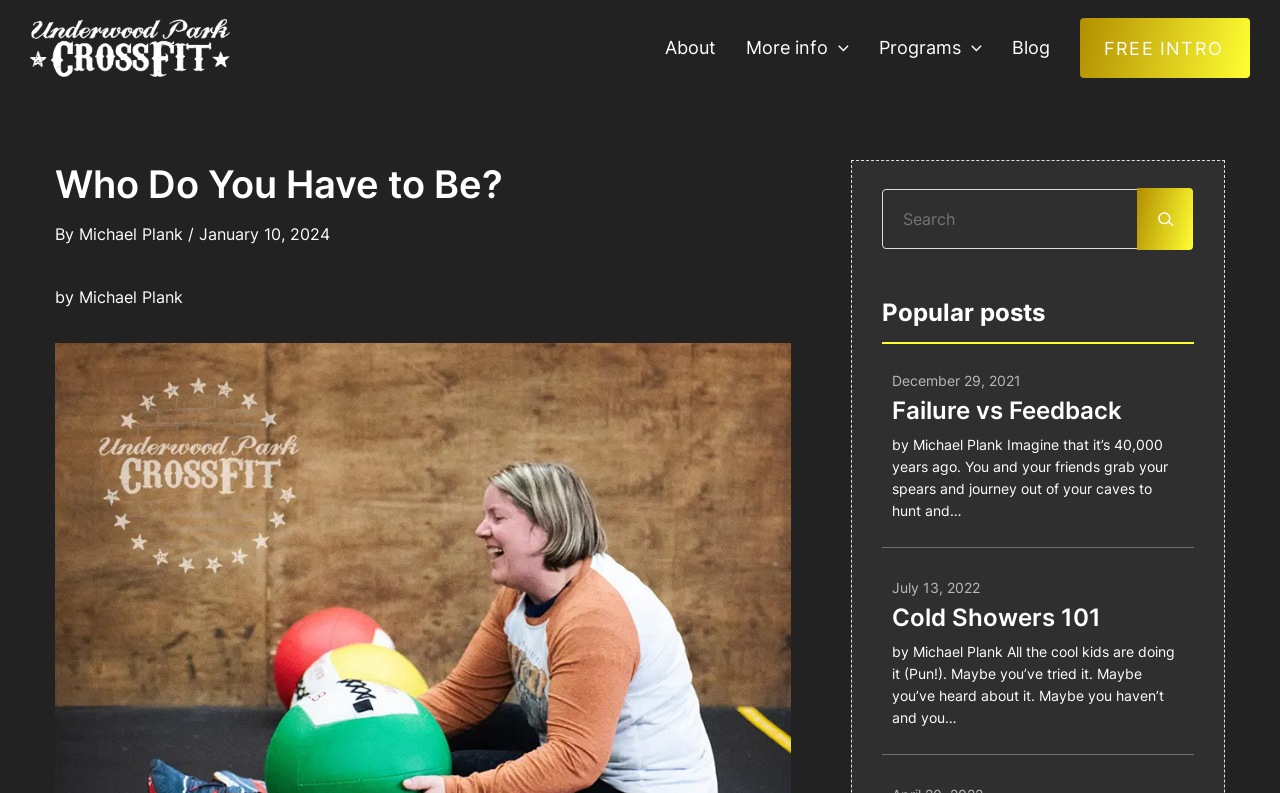Please find the bounding box coordinates of the clickable region needed to complete the following instruction: "Explore 'Programs'". The bounding box coordinates must consist of four float numbers between 0 and 1, i.e., [left, top, right, bottom].

[0.675, 0.023, 0.779, 0.098]